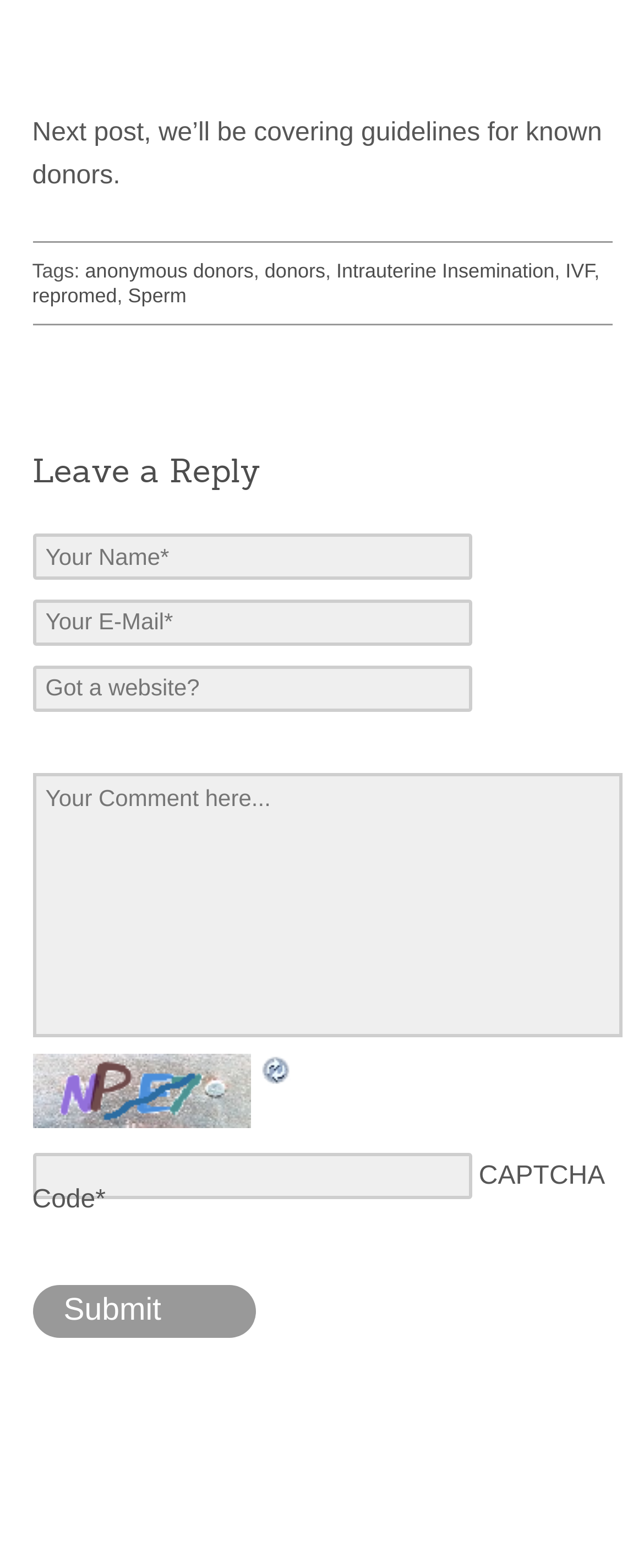What is the purpose of the 'Submit' button?
Using the information presented in the image, please offer a detailed response to the question.

The 'Submit' button is located at the bottom of the comment form, and it is likely that clicking on this button will submit the user's comment or reply to the post.